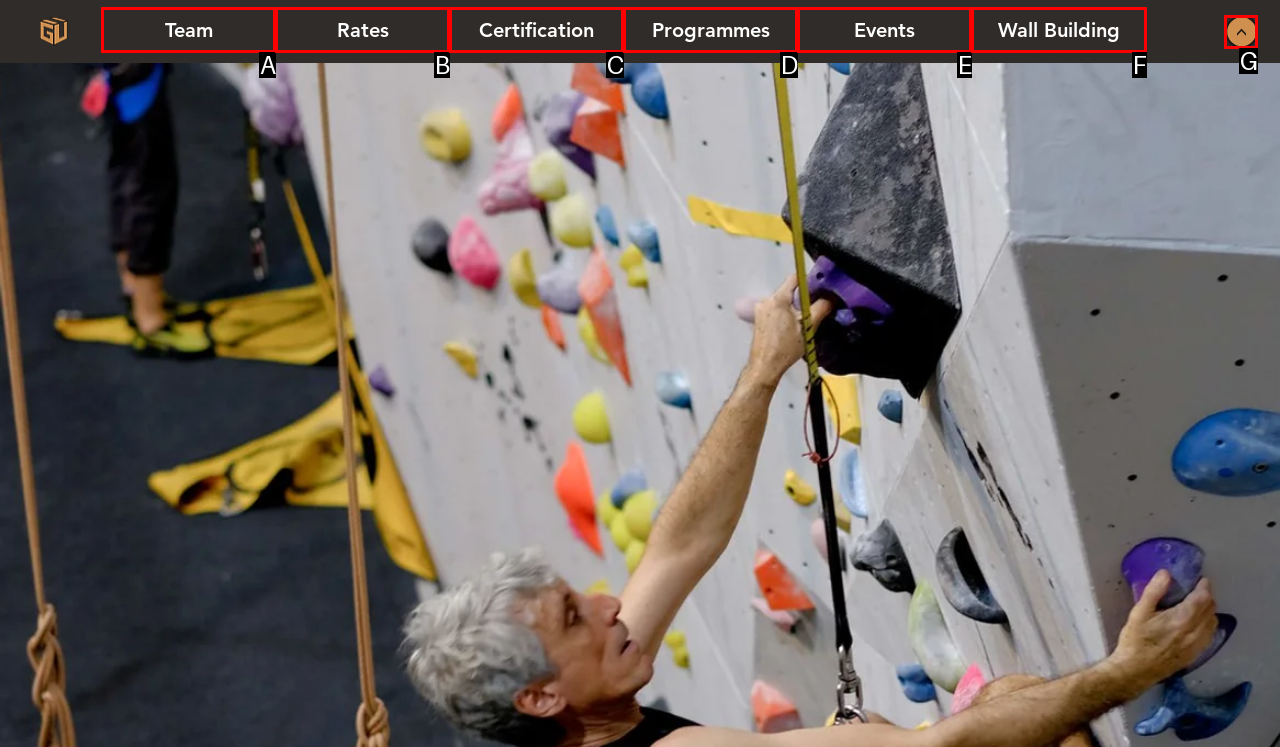Select the HTML element that corresponds to the description: Wall Building. Reply with the letter of the correct option.

F